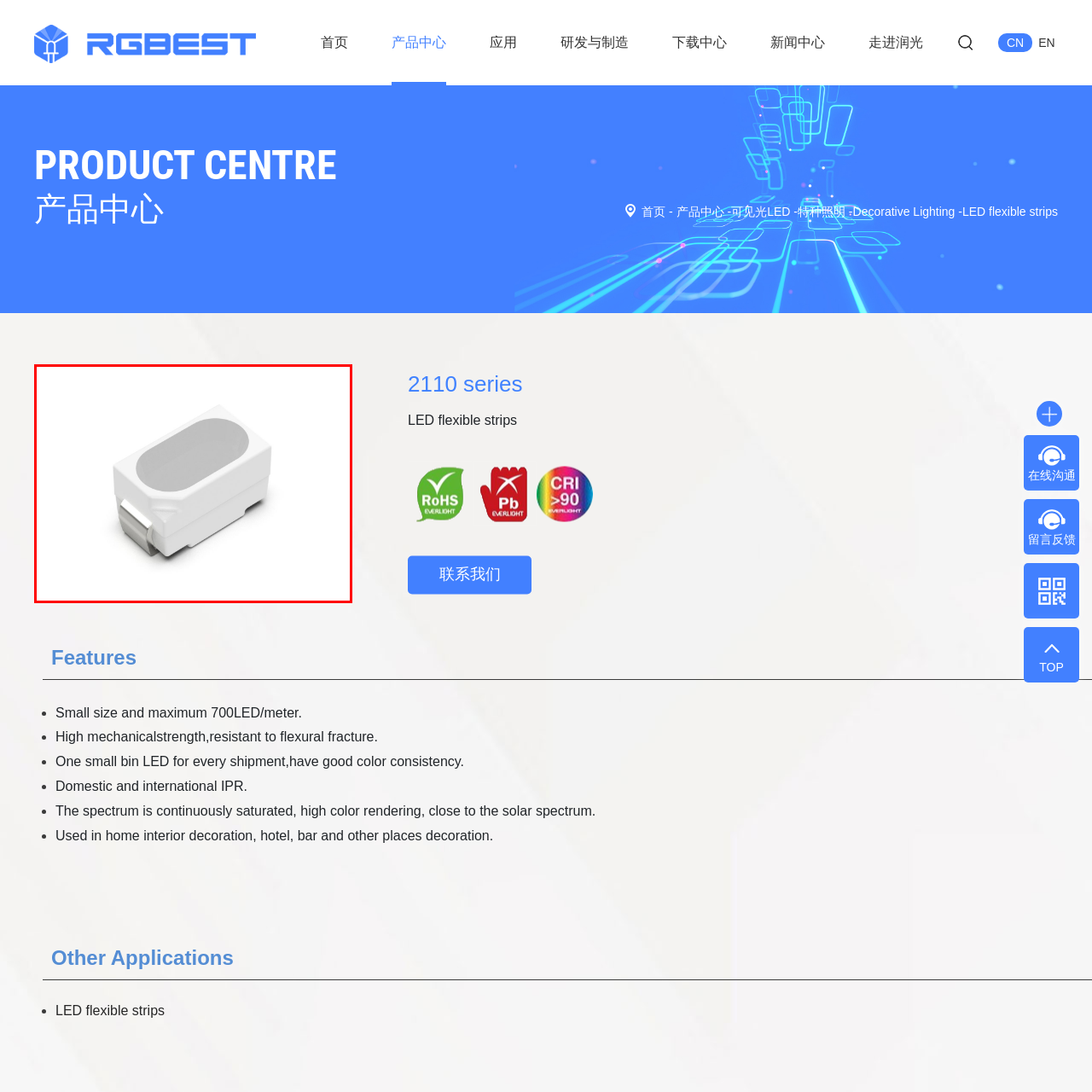Examine the image within the red border and provide a concise answer: What is the shape of the light-emitting area?

Oval